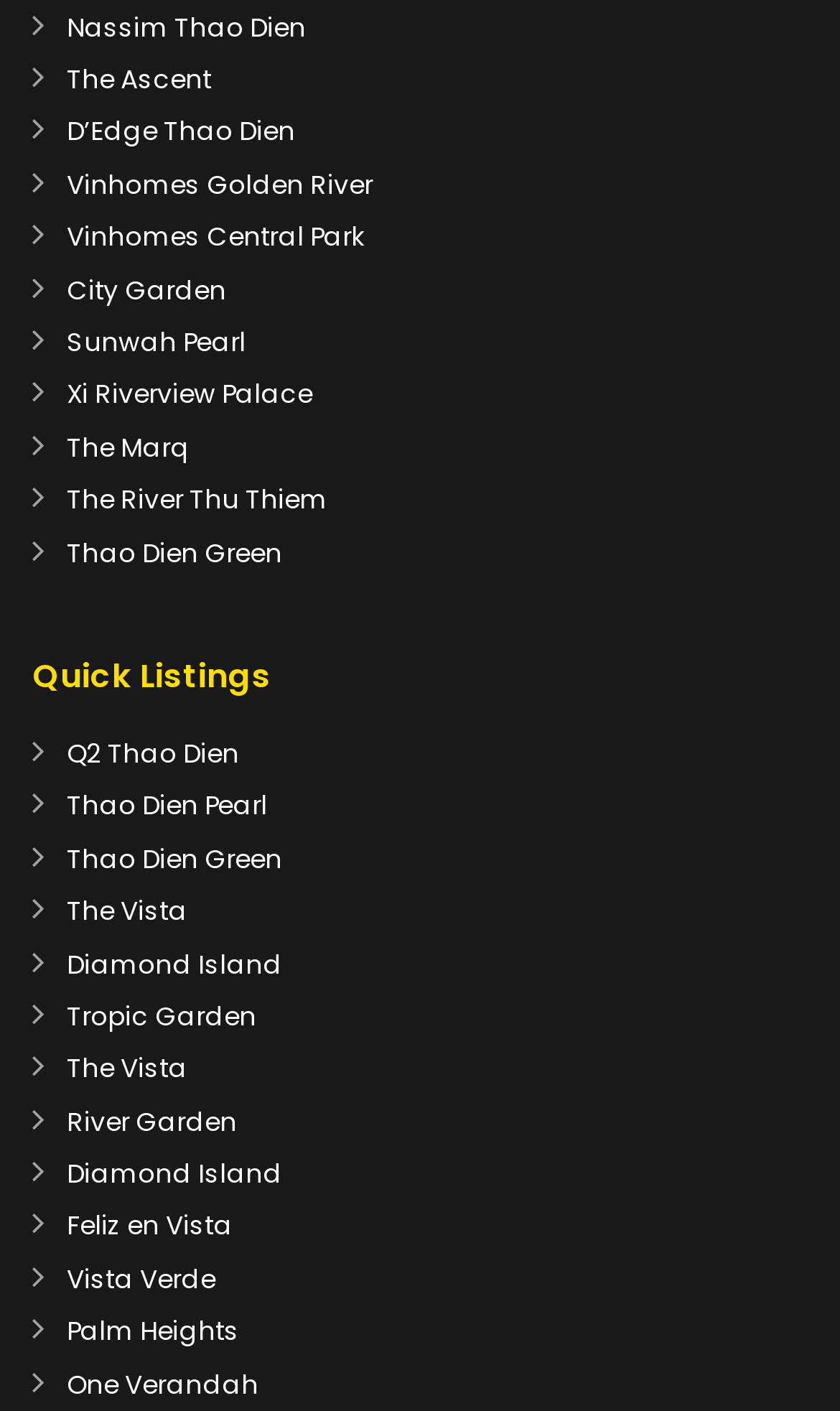Please indicate the bounding box coordinates for the clickable area to complete the following task: "Explore The Ascent". The coordinates should be specified as four float numbers between 0 and 1, i.e., [left, top, right, bottom].

[0.079, 0.043, 0.251, 0.069]